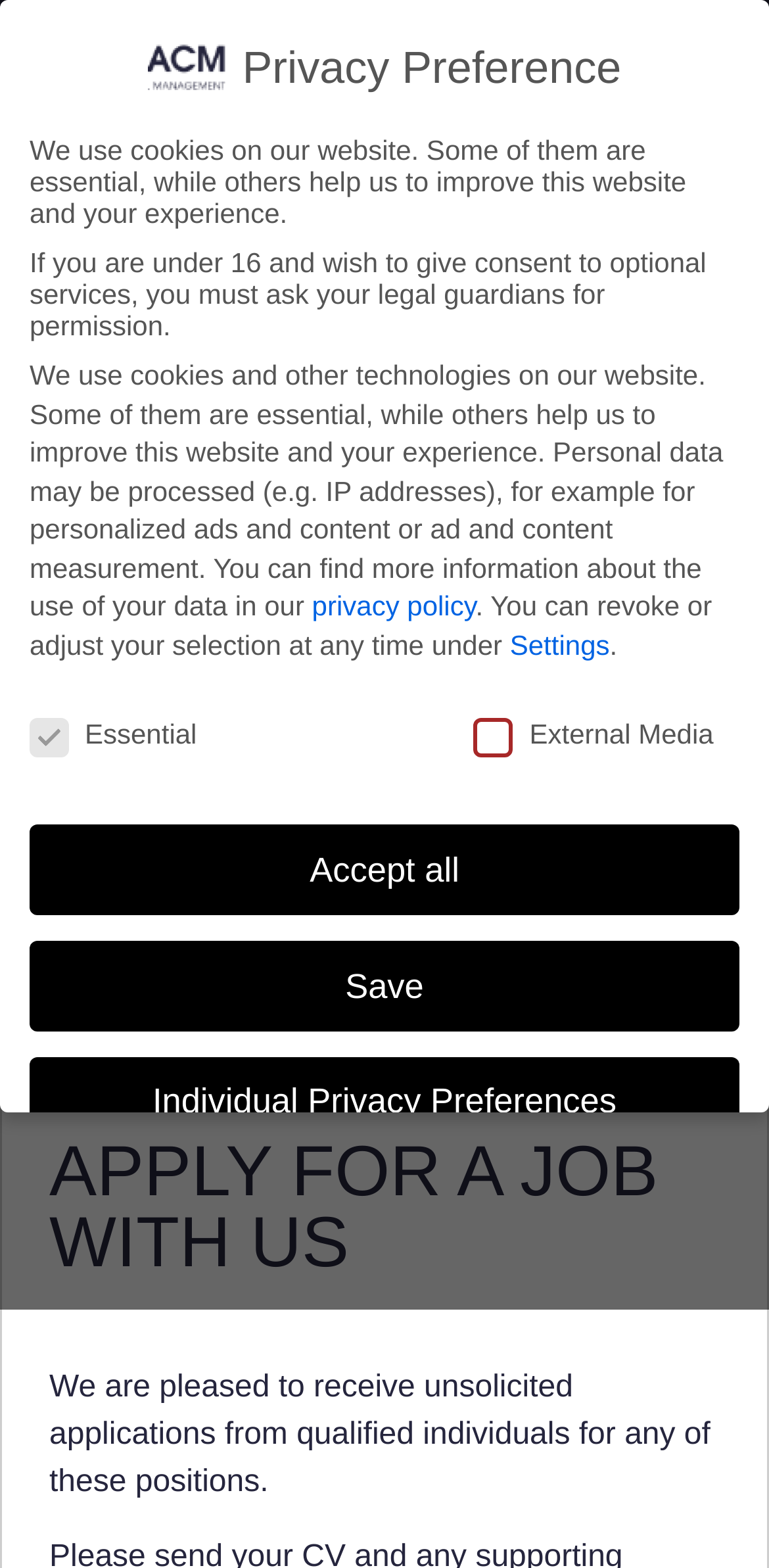Using the information shown in the image, answer the question with as much detail as possible: How many types of cookies are used on the website?

From the StaticText elements in the 'Privacy Preference' section, we can see that there are two types of cookies used on the website: Essential and External Media.